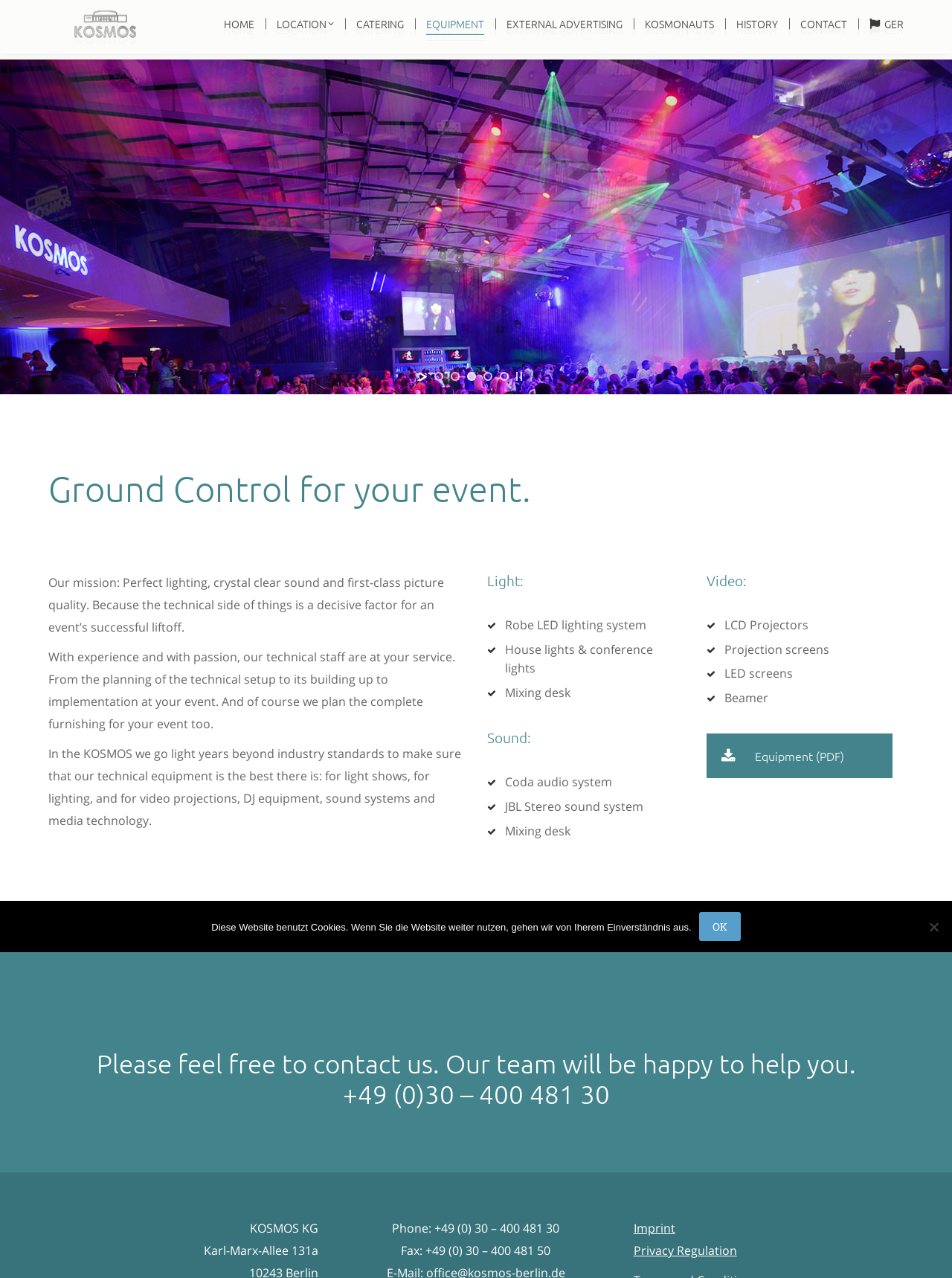What is the phone number of the company?
Using the visual information, reply with a single word or short phrase.

+49 (0)30 – 400 481 30